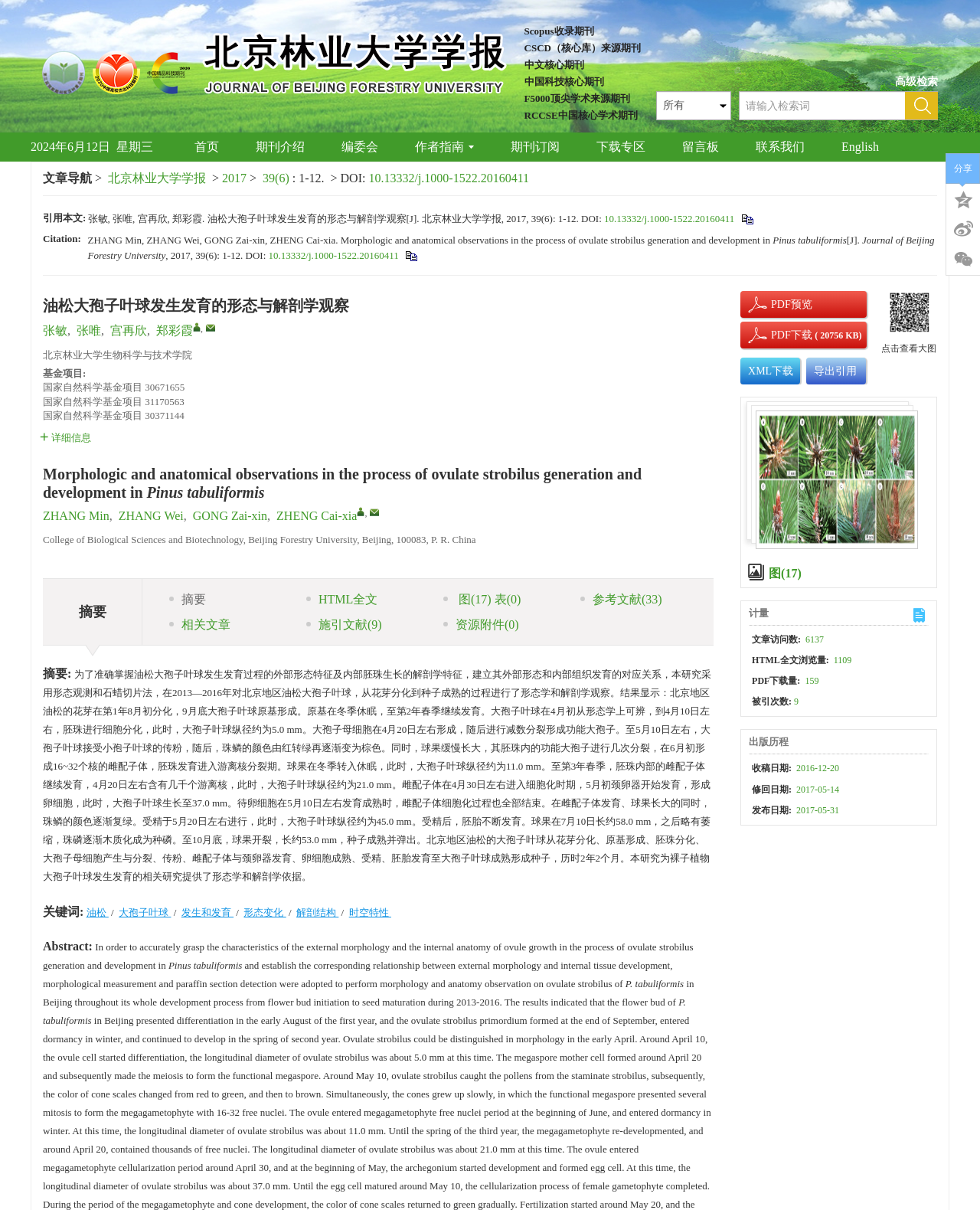Please find the bounding box coordinates of the element that you should click to achieve the following instruction: "Search for articles". The coordinates should be presented as four float numbers between 0 and 1: [left, top, right, bottom].

[0.754, 0.075, 0.957, 0.099]